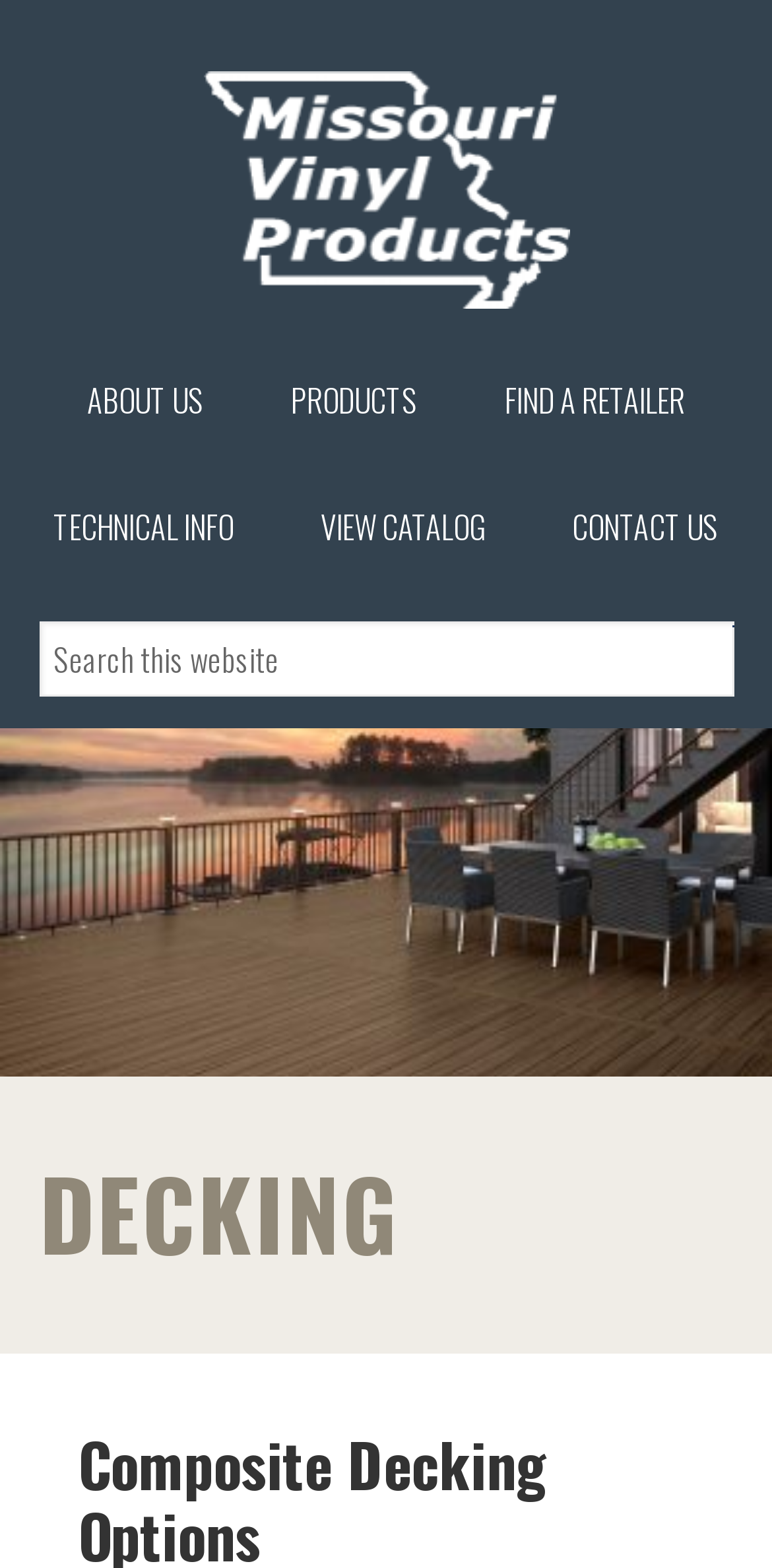Find the bounding box of the element with the following description: "Missouri Vinyl Products". The coordinates must be four float numbers between 0 and 1, formatted as [left, top, right, bottom].

[0.0, 0.045, 1.0, 0.197]